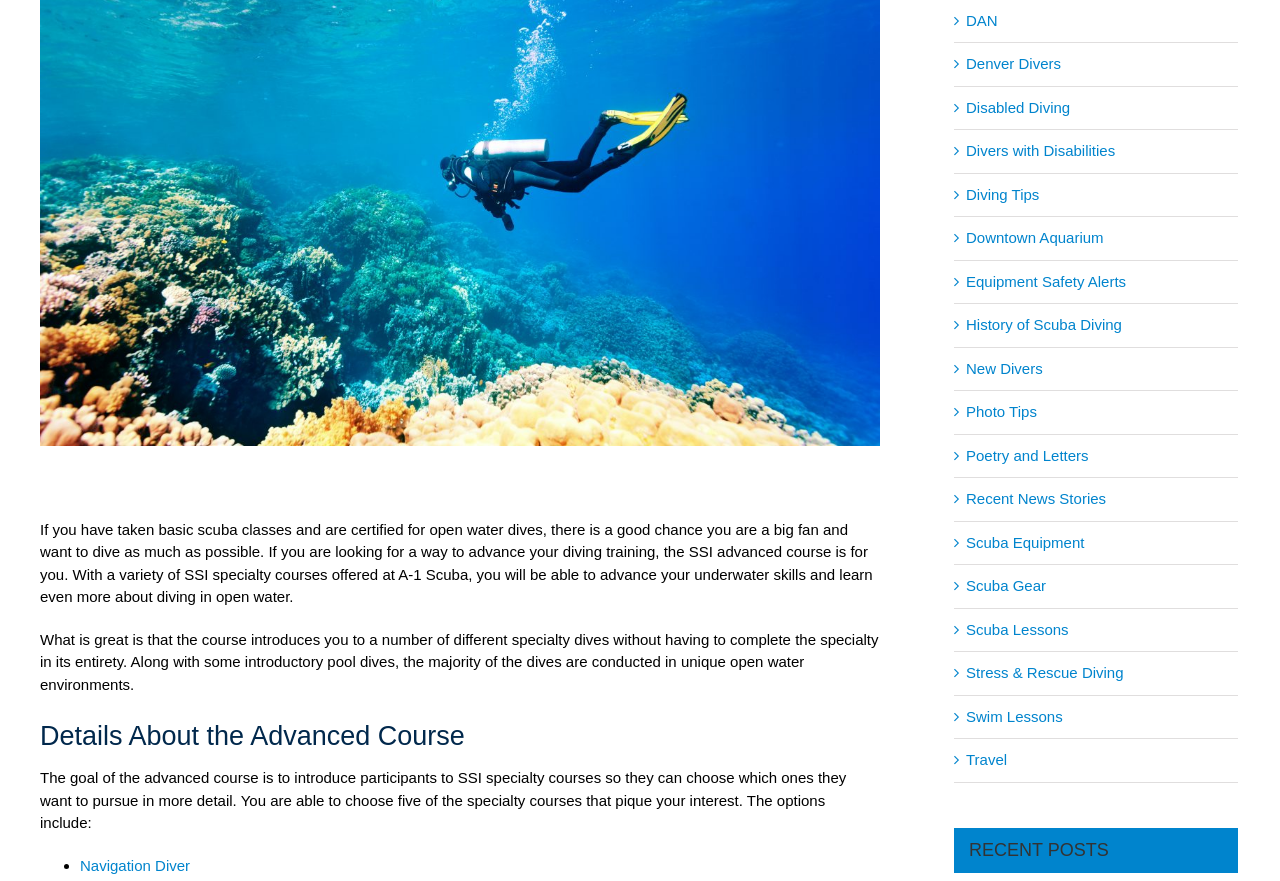Using the format (top-left x, top-left y, bottom-right x, bottom-right y), provide the bounding box coordinates for the described UI element. All values should be floating point numbers between 0 and 1: Travel

[0.755, 0.85, 0.959, 0.876]